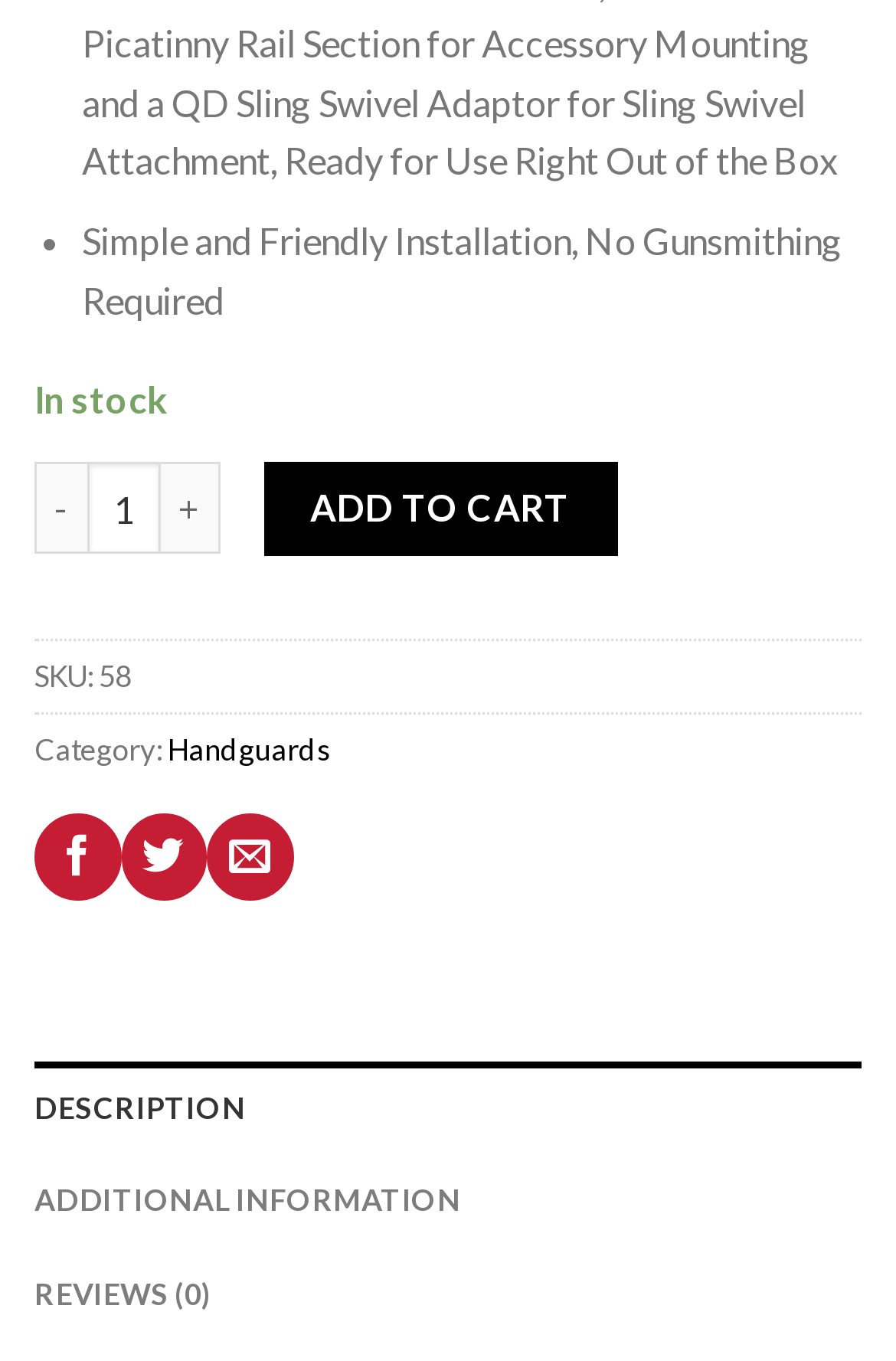What is the product name?
Please ensure your answer to the question is detailed and covers all necessary aspects.

I found the product name by looking at the text description of the element with bounding box coordinates [0.097, 0.34, 0.179, 0.407], which is 'UTG PRO AR15 Super Slim M-LOK 15 Drop-in Car. Length Rail quantity'.